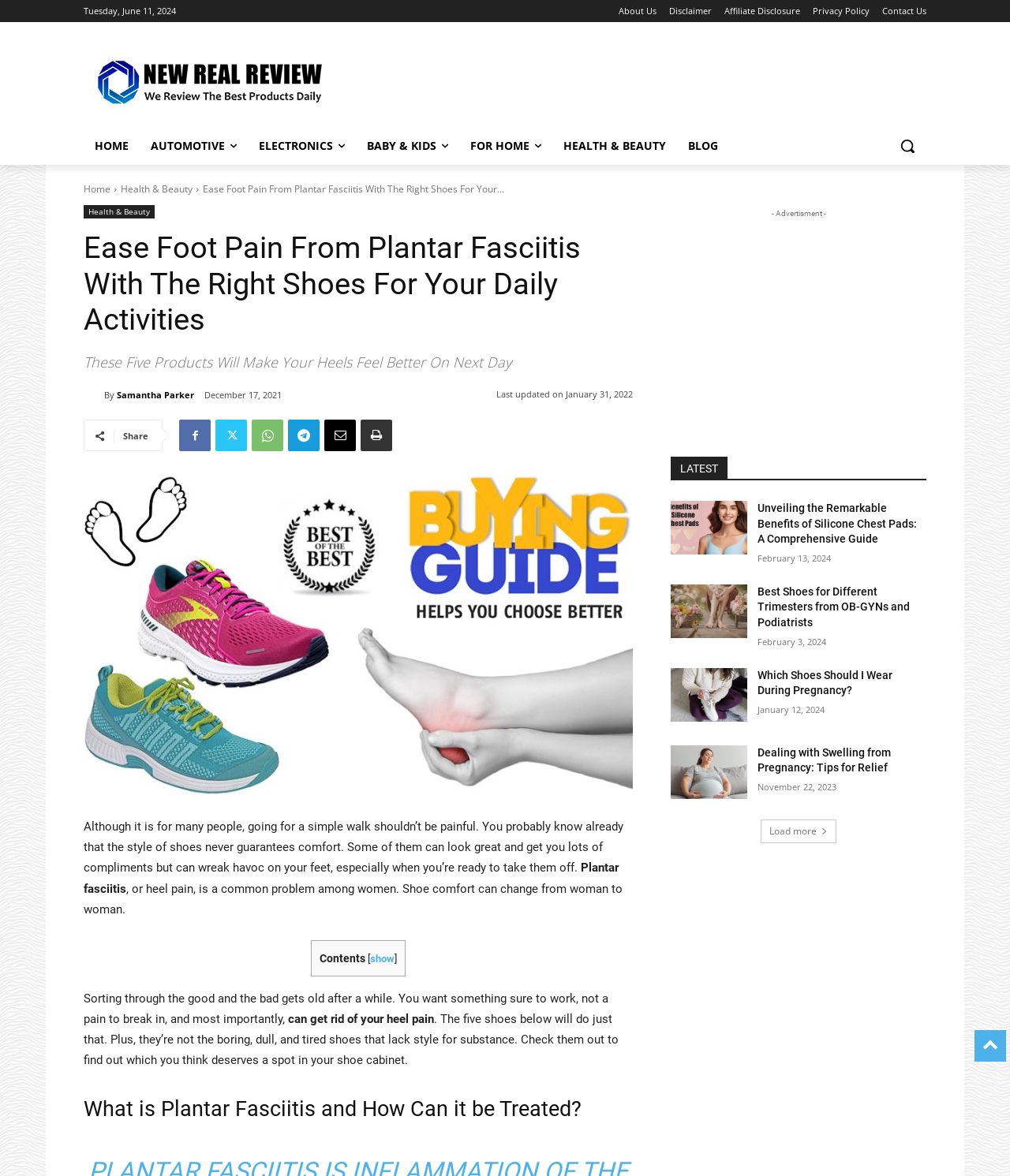From the details in the image, provide a thorough response to the question: What is the purpose of the shoes recommended?

The webpage states that the five shoes recommended 'can get rid of your heel pain', implying that the purpose of these shoes is to alleviate heel pain.